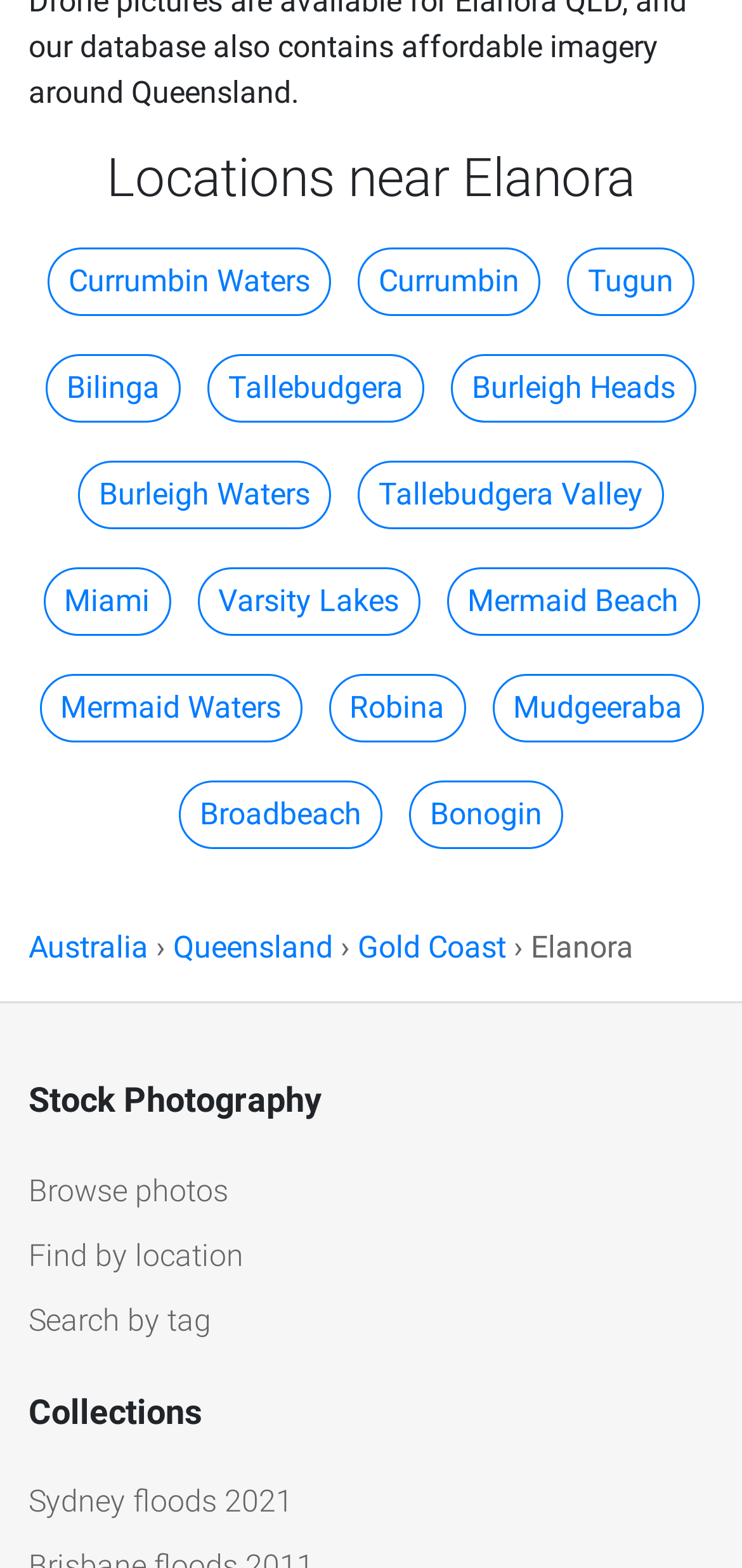Calculate the bounding box coordinates for the UI element based on the following description: "Bilinga". Ensure the coordinates are four float numbers between 0 and 1, i.e., [left, top, right, bottom].

[0.062, 0.226, 0.244, 0.27]